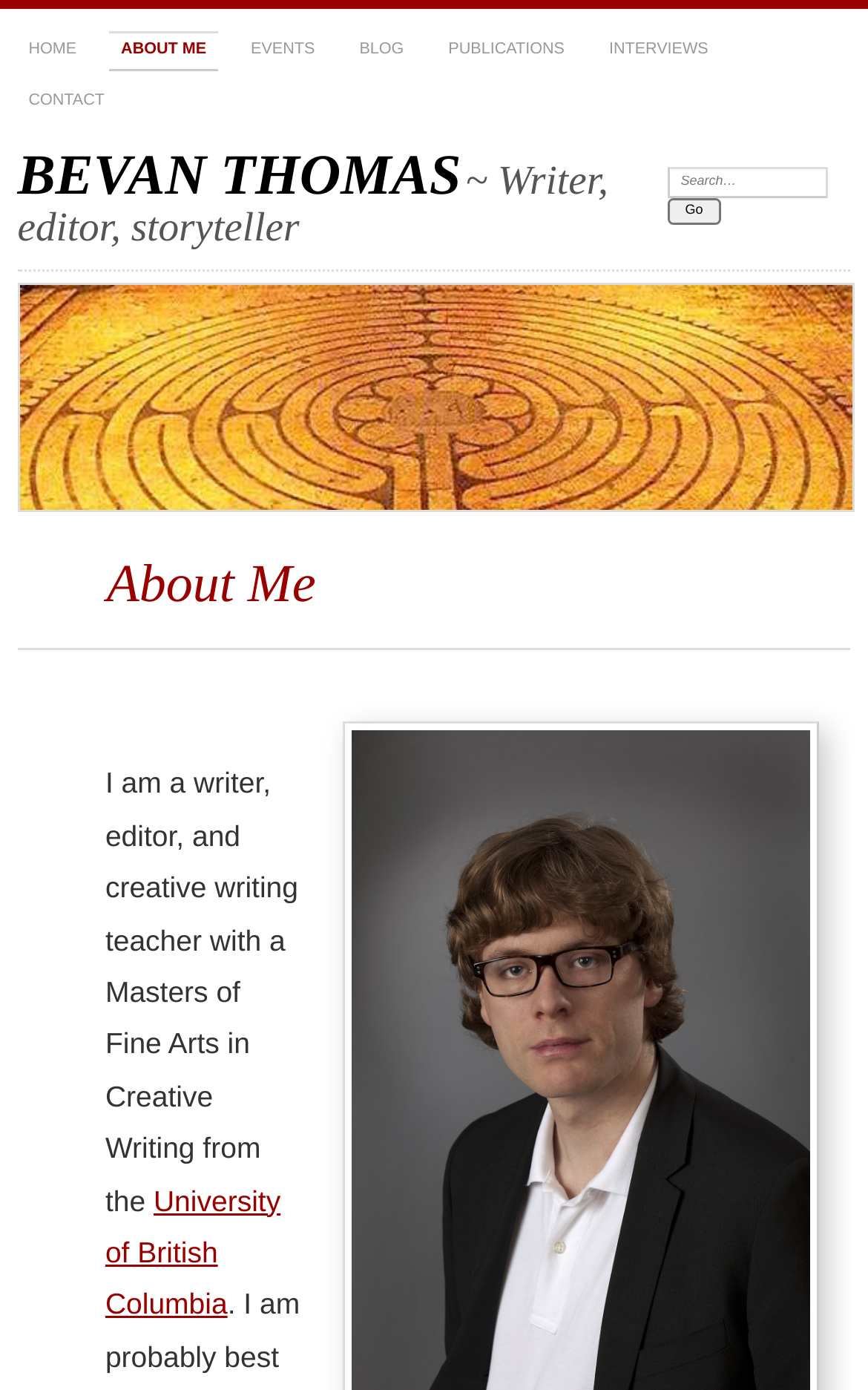Extract the bounding box coordinates for the HTML element that matches this description: "parent_node: Search: name="search" value="Go"". The coordinates should be four float numbers between 0 and 1, i.e., [left, top, right, bottom].

[0.769, 0.143, 0.83, 0.162]